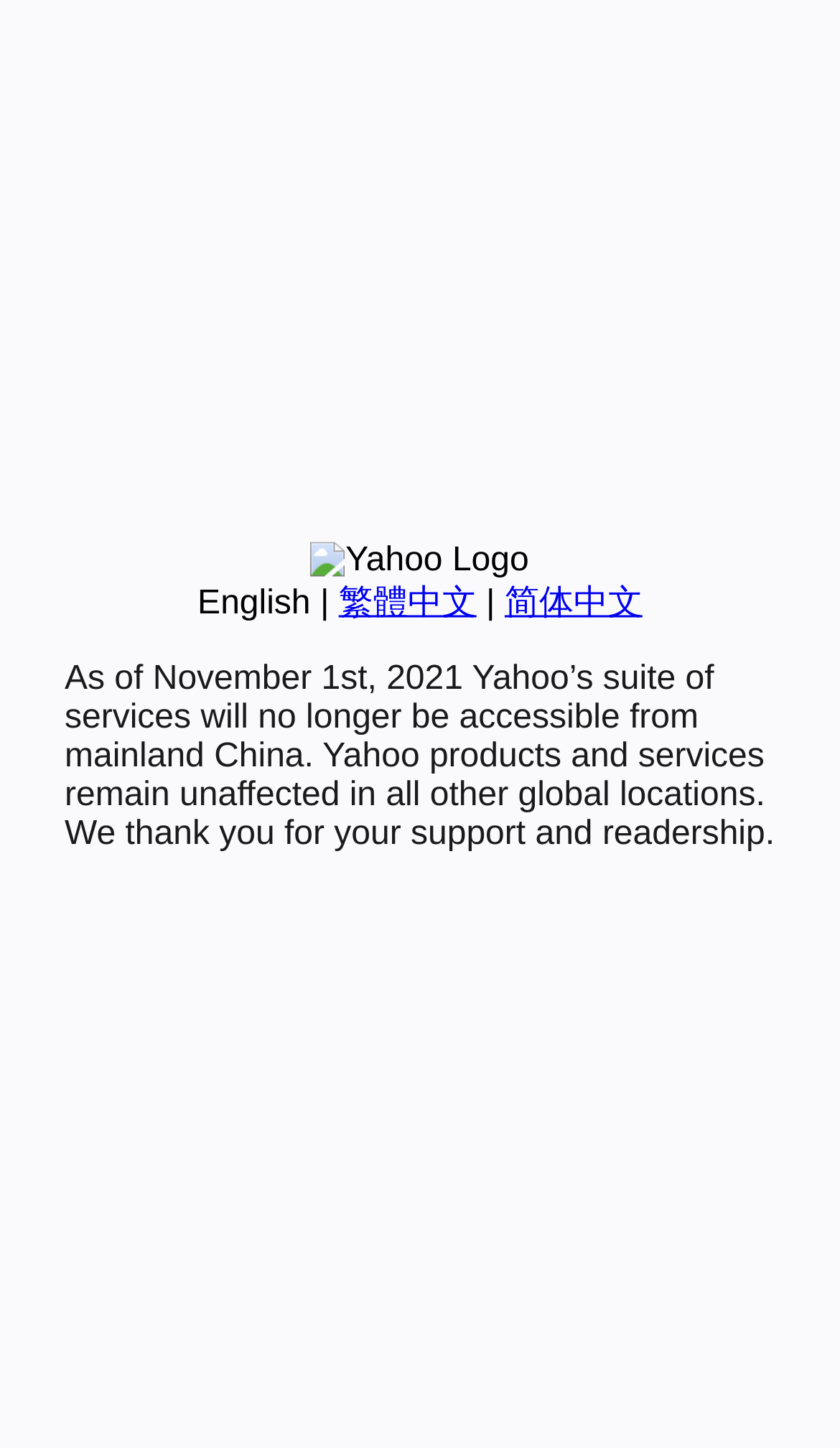Extract the bounding box coordinates for the HTML element that matches this description: "繁體中文". The coordinates should be four float numbers between 0 and 1, i.e., [left, top, right, bottom].

[0.403, 0.404, 0.567, 0.429]